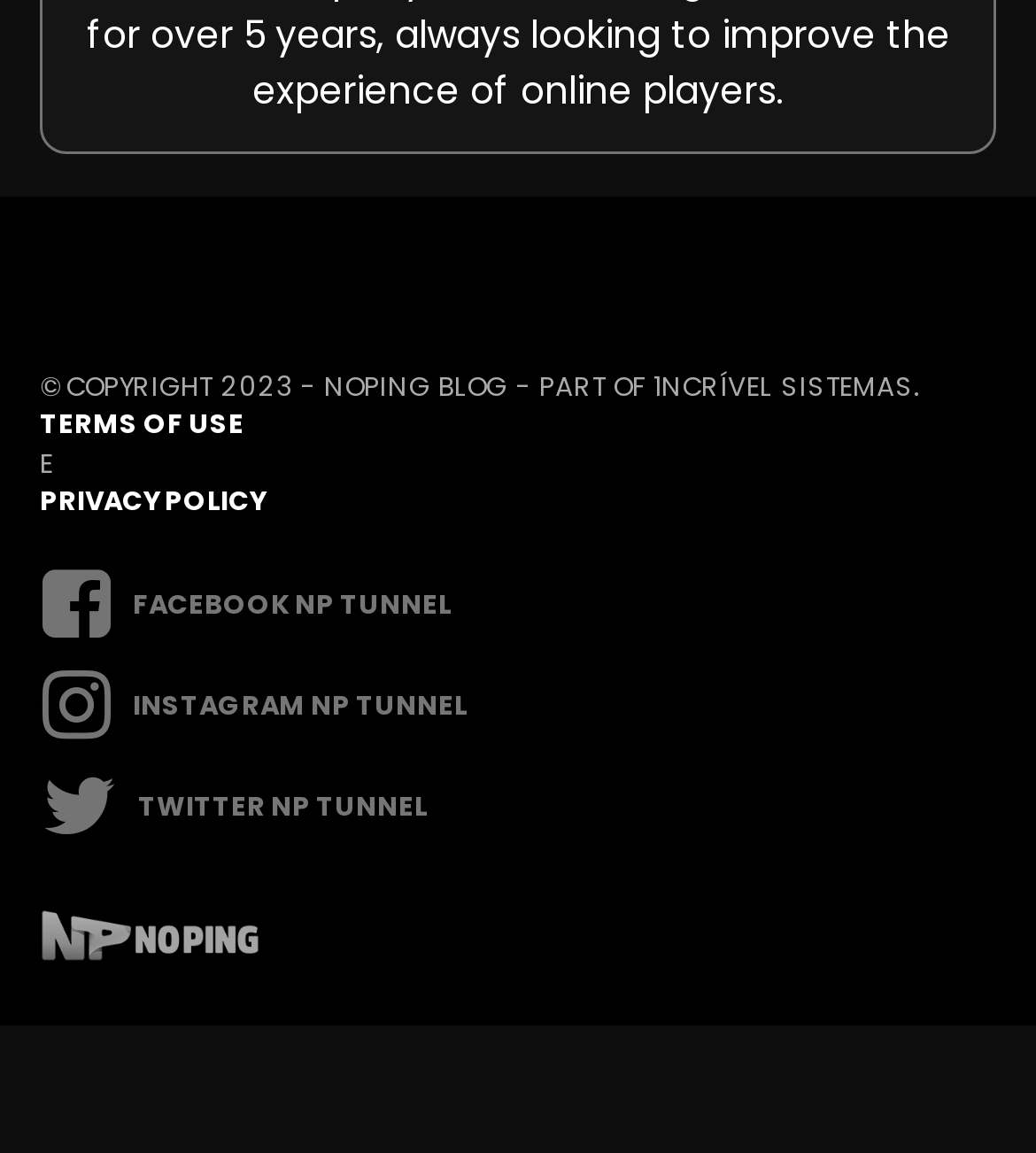Provide the bounding box coordinates, formatted as (top-left x, top-left y, bottom-right x, bottom-right y), with all values being floating point numbers between 0 and 1. Identify the bounding box of the UI element that matches the description: TERMS OF USE

[0.038, 0.353, 0.962, 0.386]